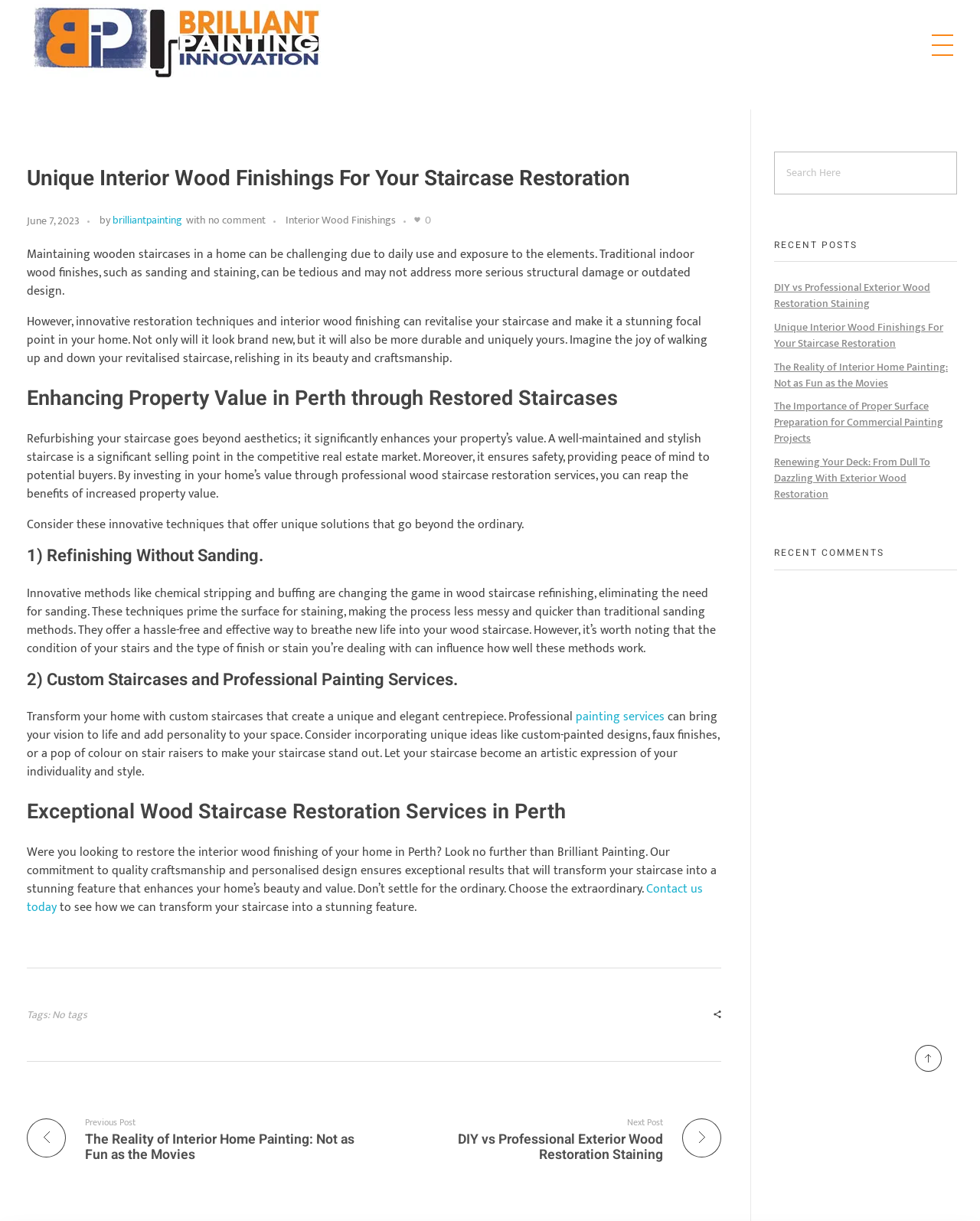Determine the main heading of the webpage and generate its text.

Unique Interior Wood Finishings For Your Staircase Restoration